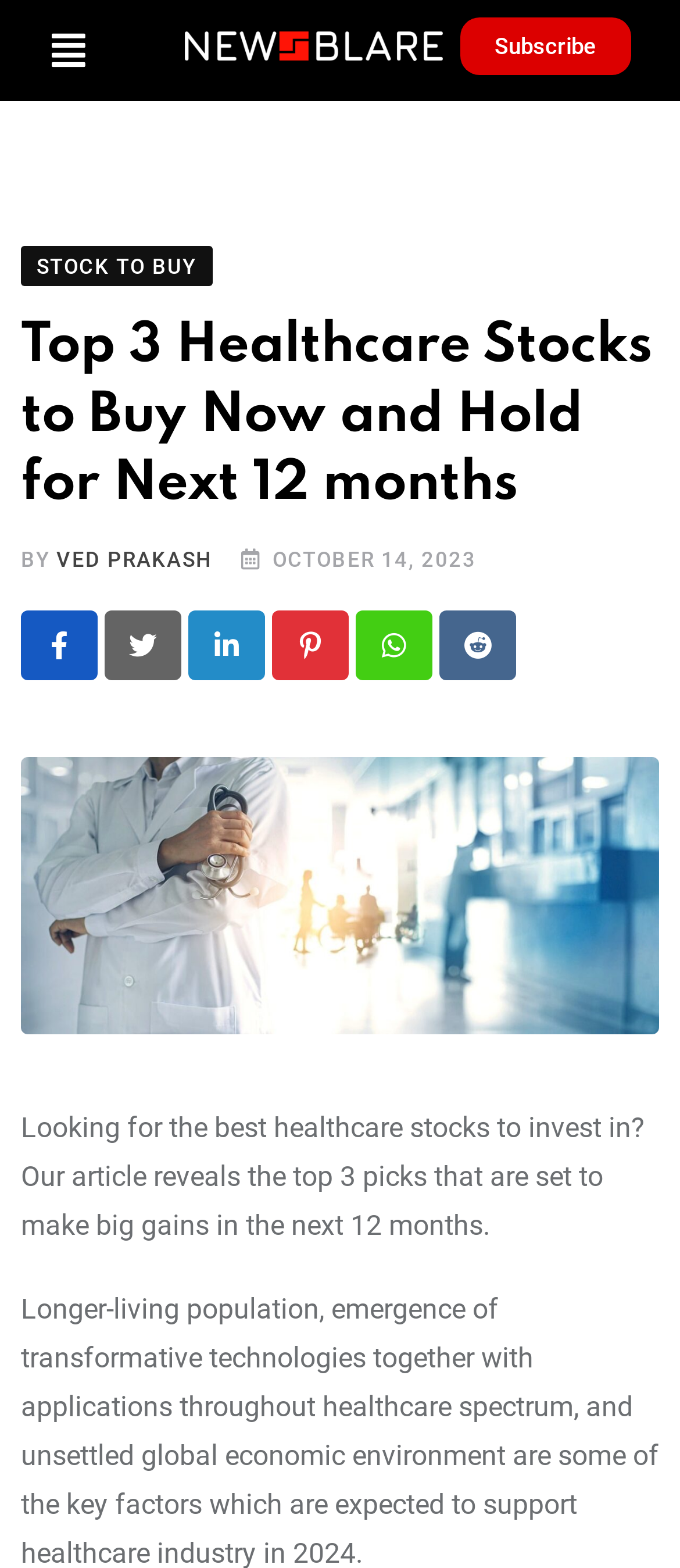Locate the UI element that matches the description Stock to Buy in the webpage screenshot. Return the bounding box coordinates in the format (top-left x, top-left y, bottom-right x, bottom-right y), with values ranging from 0 to 1.

[0.031, 0.158, 0.312, 0.18]